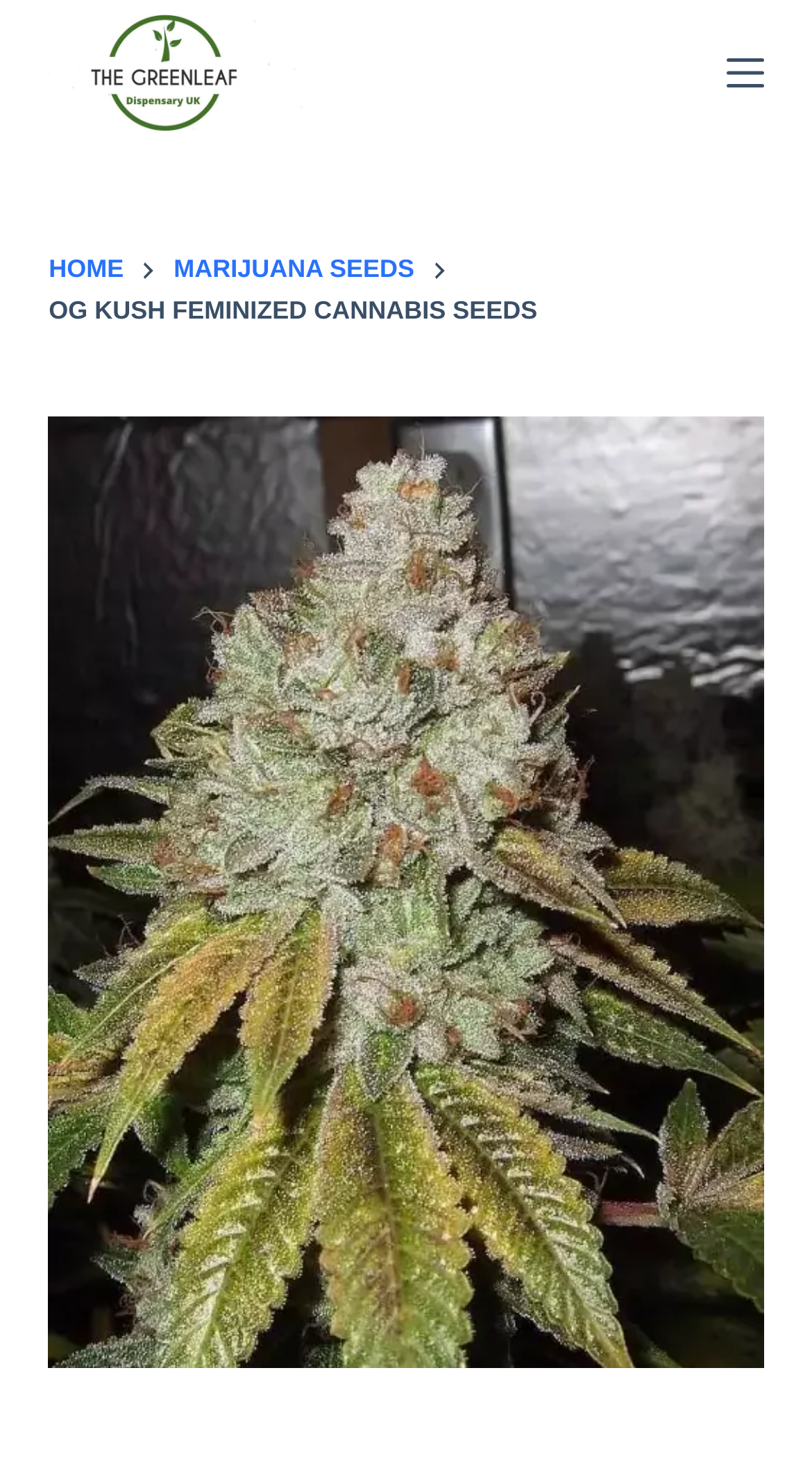What is the purpose of the button at the top right?
Answer the question with just one word or phrase using the image.

Menu